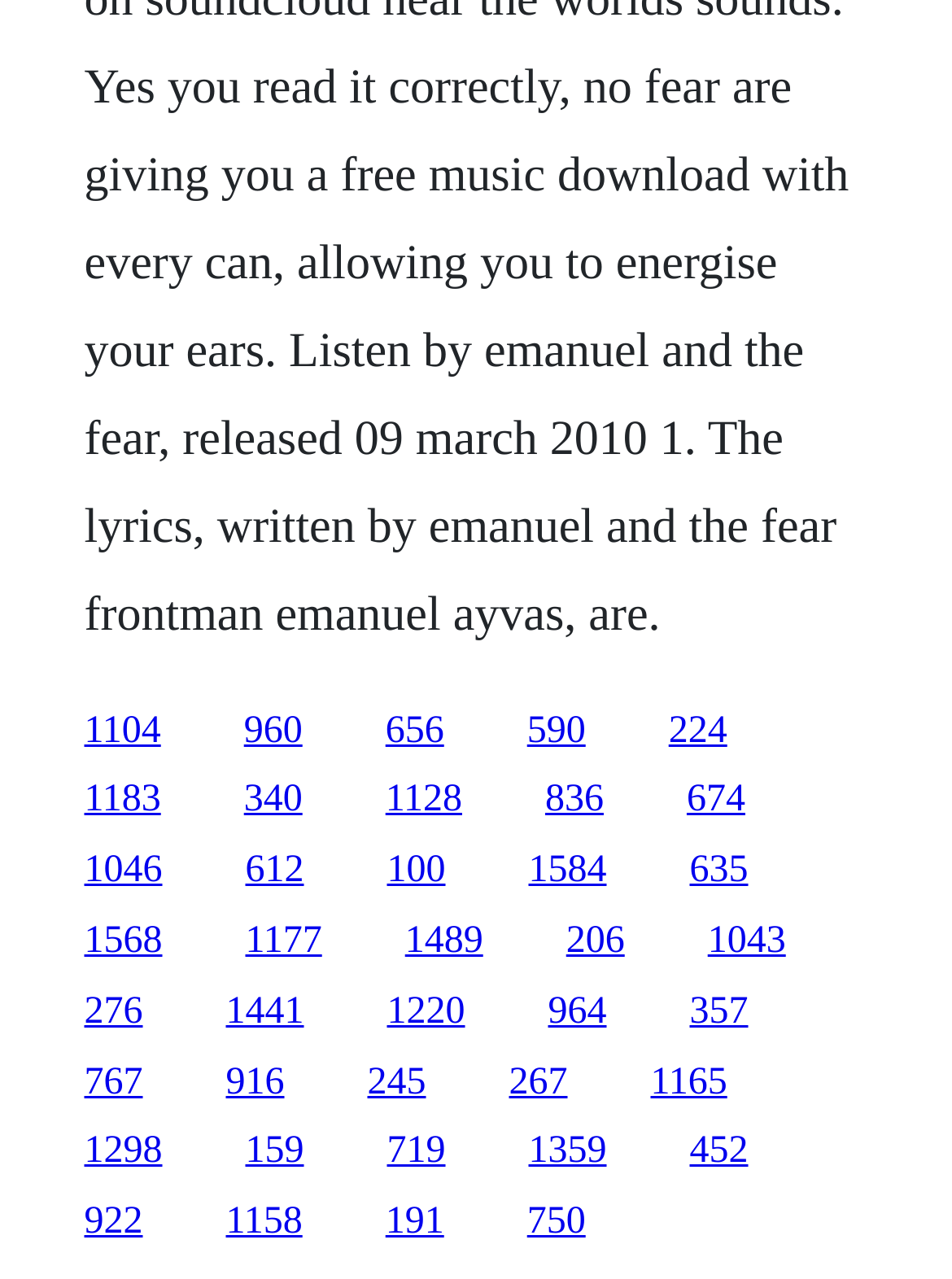Please provide the bounding box coordinates for the element that needs to be clicked to perform the following instruction: "Check out Car Deals". The coordinates should be given as four float numbers between 0 and 1, i.e., [left, top, right, bottom].

None